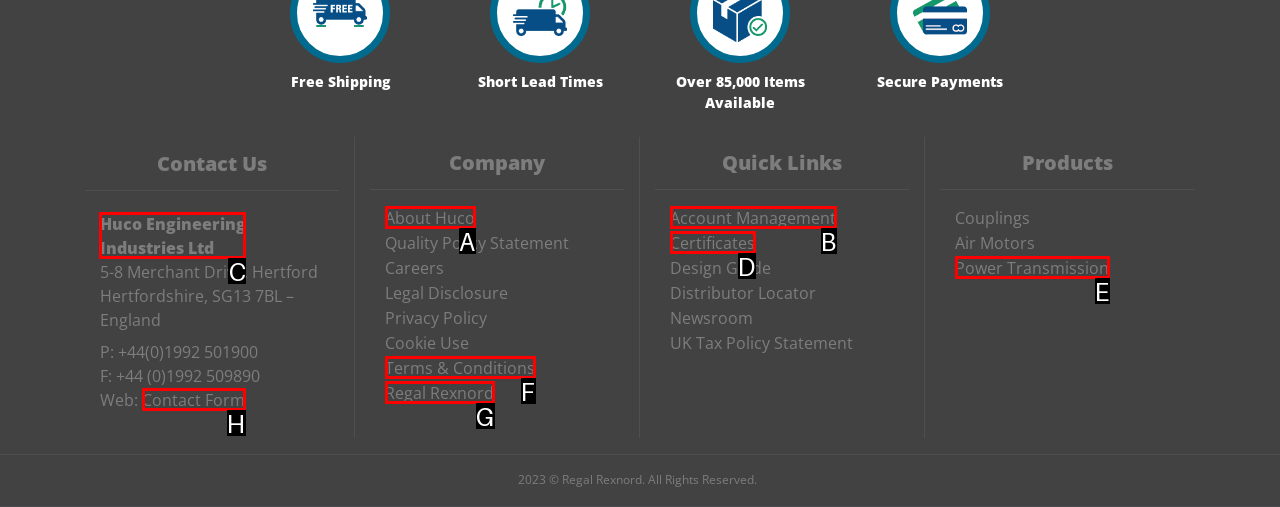Among the marked elements in the screenshot, which letter corresponds to the UI element needed for the task: View contact information?

C